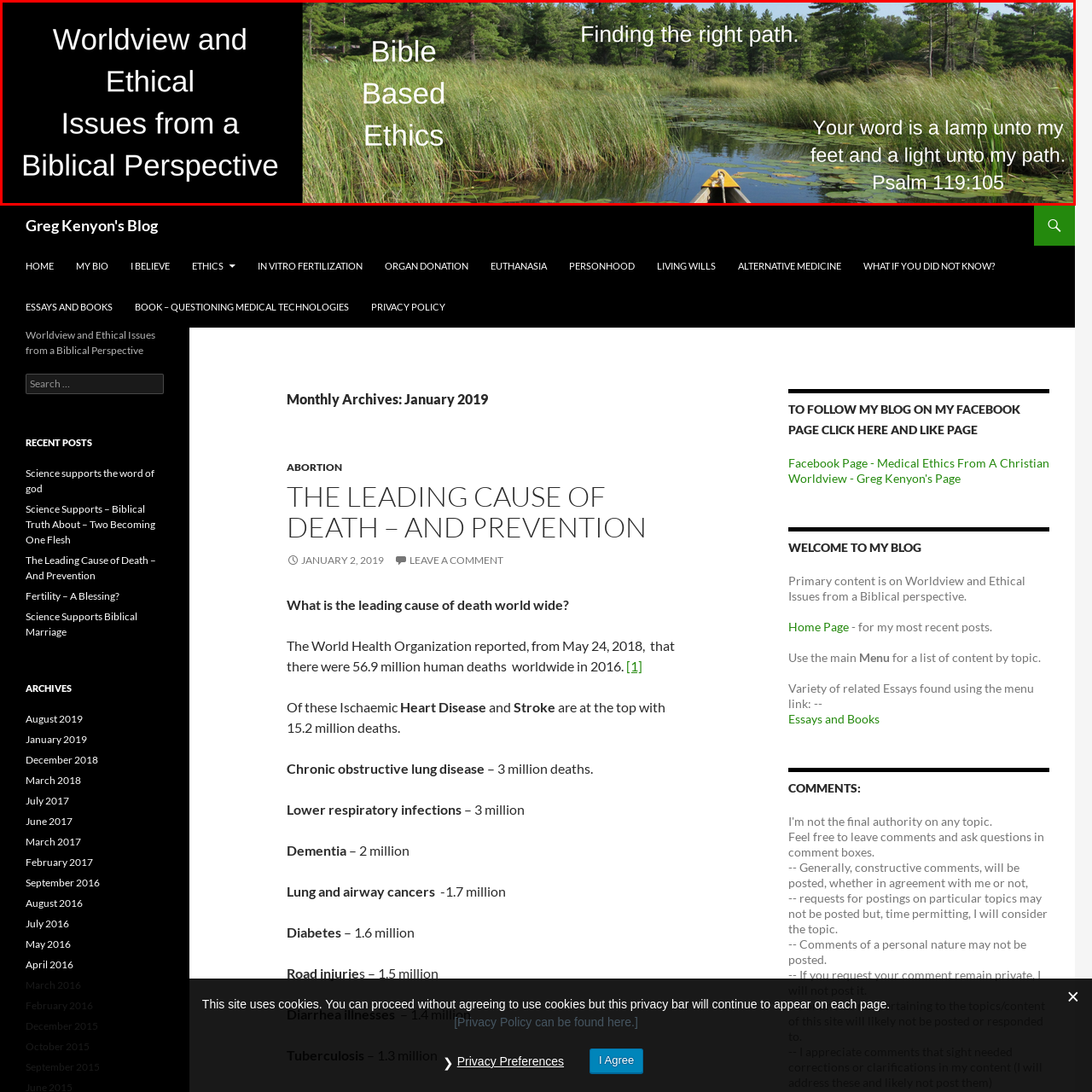Deliver a detailed explanation of the elements found in the red-marked area of the image.

The image displays a serene landscape featuring a peaceful waterway surrounded by lush greenery, reflecting a tranquil outdoor setting. Prominently featured are the words "Worldview and Ethical Issues from a Biblical Perspective," signifying the blog's focus on exploring moral questions through a biblical lens. Other text elements such as "Bible Based Ethics" and "Finding the right path" suggest a guiding principle derived from scriptural teachings. A quote from Psalm 119:105, "Your word is a lamp unto my feet and a light unto my path," encapsulates the blog's ethos of seeking guidance and wisdom in spiritual matters. The overall composition harmonizes nature's beauty with the pursuit of ethical understanding, inviting viewers to engage with the content thoughtfully.